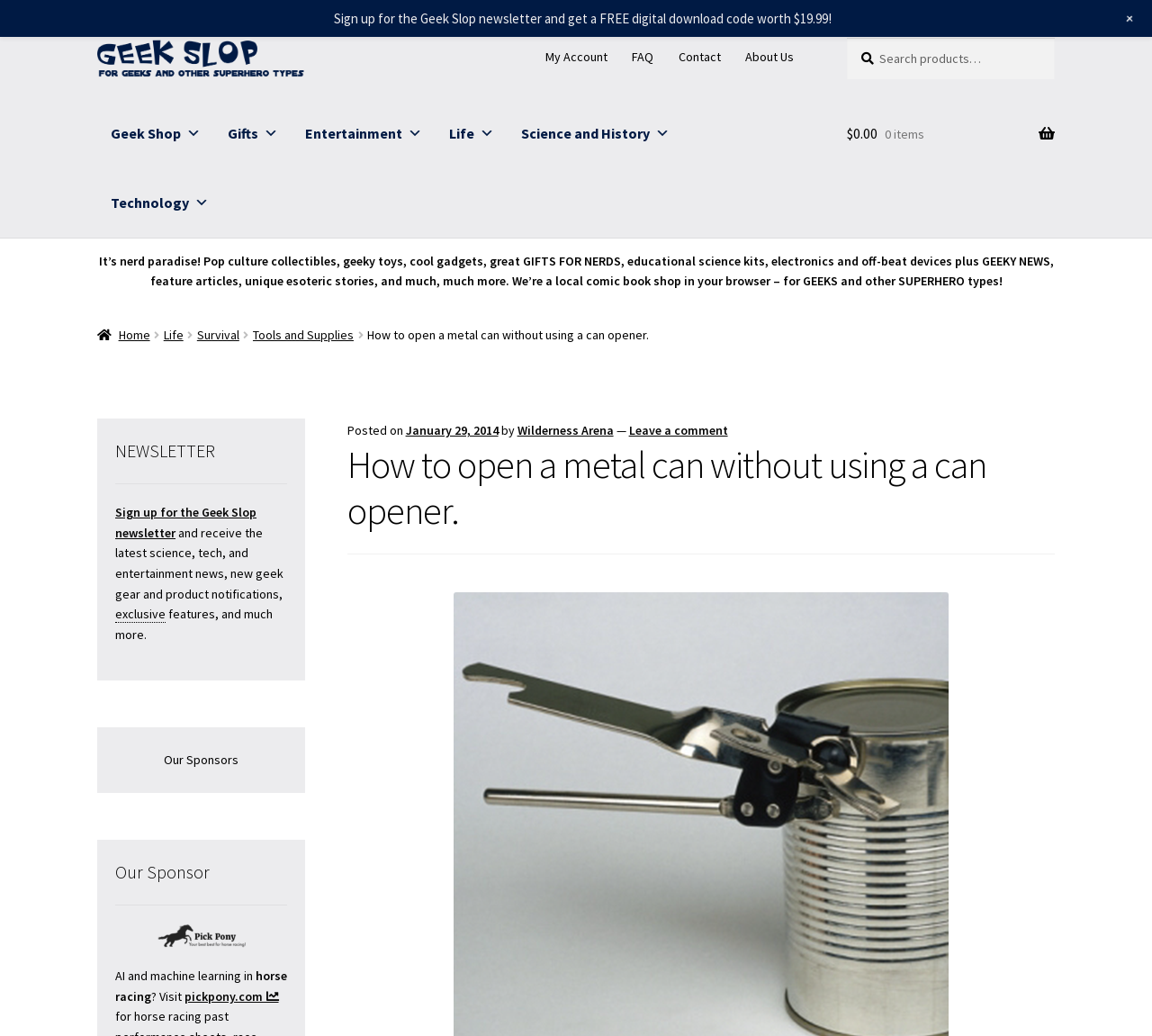Detail the features and information presented on the webpage.

This webpage is about Geek Slop, a platform that offers a variety of content and products for geeks and nerds. At the top, there are two "Skip to" links, followed by a Geek Slop email header image and a navigation menu with links to "My Account", "FAQ", "Contact", and "About Us". 

To the right of the navigation menu, there is a search bar with a "Search for:" label and a "Search" button. Below the search bar, there are several links with icons, including "Geek Shop", "Gifts", "Entertainment", "Life", "Science and History", and "Technology". 

On the left side of the page, there is a section with a brief description of Geek Slop, stating that it's a platform for nerds and geeks, offering pop culture collectibles, geeky toys, cool gadgets, and more. 

Below this section, there is a navigation menu with breadcrumbs, showing the current page's location in the website's hierarchy. The breadcrumbs links are "Home", "Life", "Survival", "Tools and Supplies", and the current page, "How to open a metal can without using a can opener".

The main content of the page is an article with the same title as the current page. The article has a header section with the title, a "Posted on" date, an author name, and a "Leave a comment" link. 

To the right of the article, there is a section promoting the Geek Slop newsletter, with a "Sign up" link and a brief description of the benefits of subscribing. 

At the bottom of the page, there are several links and advertisements, including a link to "pickpony.com" and a "Sign up for the Geek Slop newsletter" link with a promotional offer.